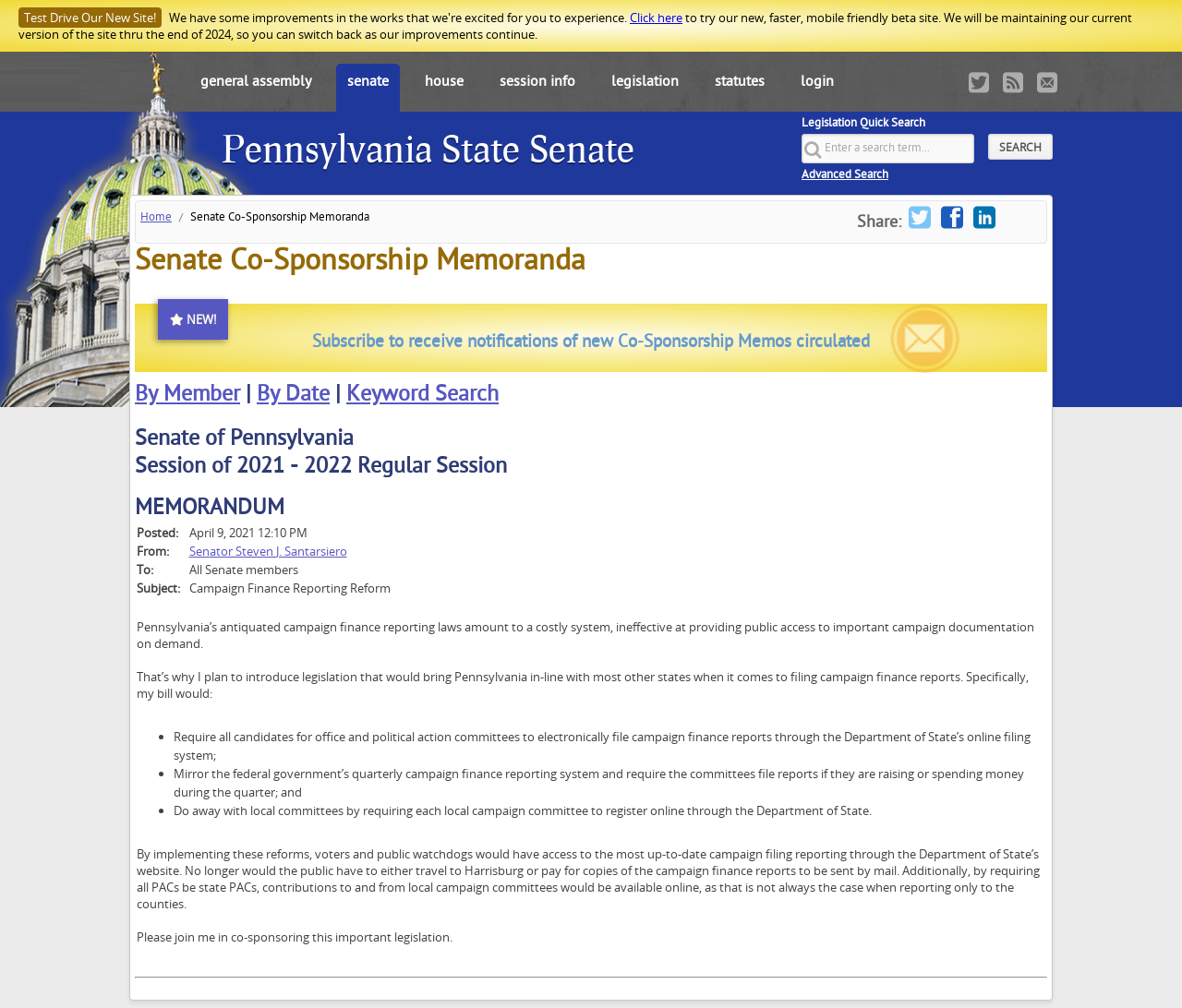Create an in-depth description of the webpage, covering main sections.

The webpage is about the Pennsylvania State Senate's Co-Sponsorship Memoranda. At the top, there is a notification to test drive the new site, with a link to try it out. Below this, there are links to the general assembly, senate, house, session info, legislation, statutes, and login.

On the left side, there is a search bar for legislation, with a button to search and an option for advanced search. Below this, there are links to share the page on social media and a link to the home page.

The main content of the page is a memorandum from Senator Steven J. Santarsiero, discussing campaign finance reporting reform. The memorandum is divided into sections, with a table providing details on the posted date, from, to, subject, and content. The content section explains the purpose of the legislation, which is to bring Pennsylvania's campaign finance reporting laws in line with other states. The legislation aims to require electronic filing of campaign finance reports, implement a quarterly reporting system, and do away with local committees.

The text is divided into paragraphs, with bullet points highlighting the key points of the legislation. There are also links to co-sponsor the legislation and a separator line at the bottom of the page.